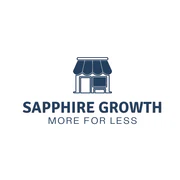Describe the scene depicted in the image with great detail.

The image features the logo of "Sapphire Growth," which is prominently displayed with the tagline "More for Less." The design incorporates a stylized storefront icon, which symbolizes a retail or grocery environment, reflecting the brand's commitment to providing quality products at affordable prices. The overall aesthetic of the logo suggests a focus on customer satisfaction and value, aligning with the mission highlighted on the website. Through this branding, Sapphire Growth aims to convey a welcoming and trustworthy shopping experience for its customers.